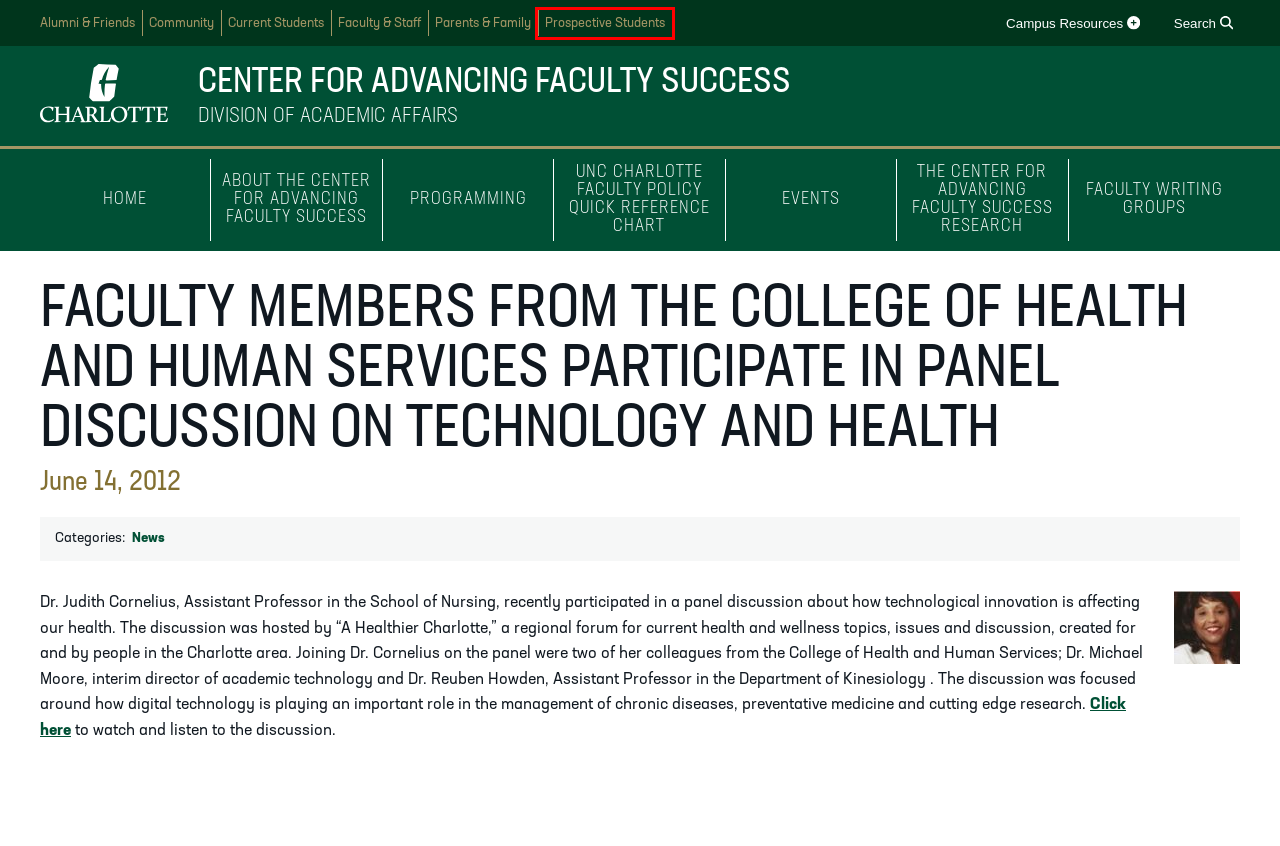Examine the screenshot of a webpage with a red bounding box around a UI element. Your task is to identify the webpage description that best corresponds to the new webpage after clicking the specified element. The given options are:
A. Current Students | UNC Charlotte
B. Center for ADVANCing Faculty Success
C. Faculty & Staff | UNC Charlotte
D. Programming – Center for ADVANCing Faculty Success
E. Parents & Family | UNC Charlotte
F. Prospective Students | UNC Charlotte
G. Alumni & Friends | UNC Charlotte
H. The University of North Carolina at Charlotte | UNC Charlotte

F